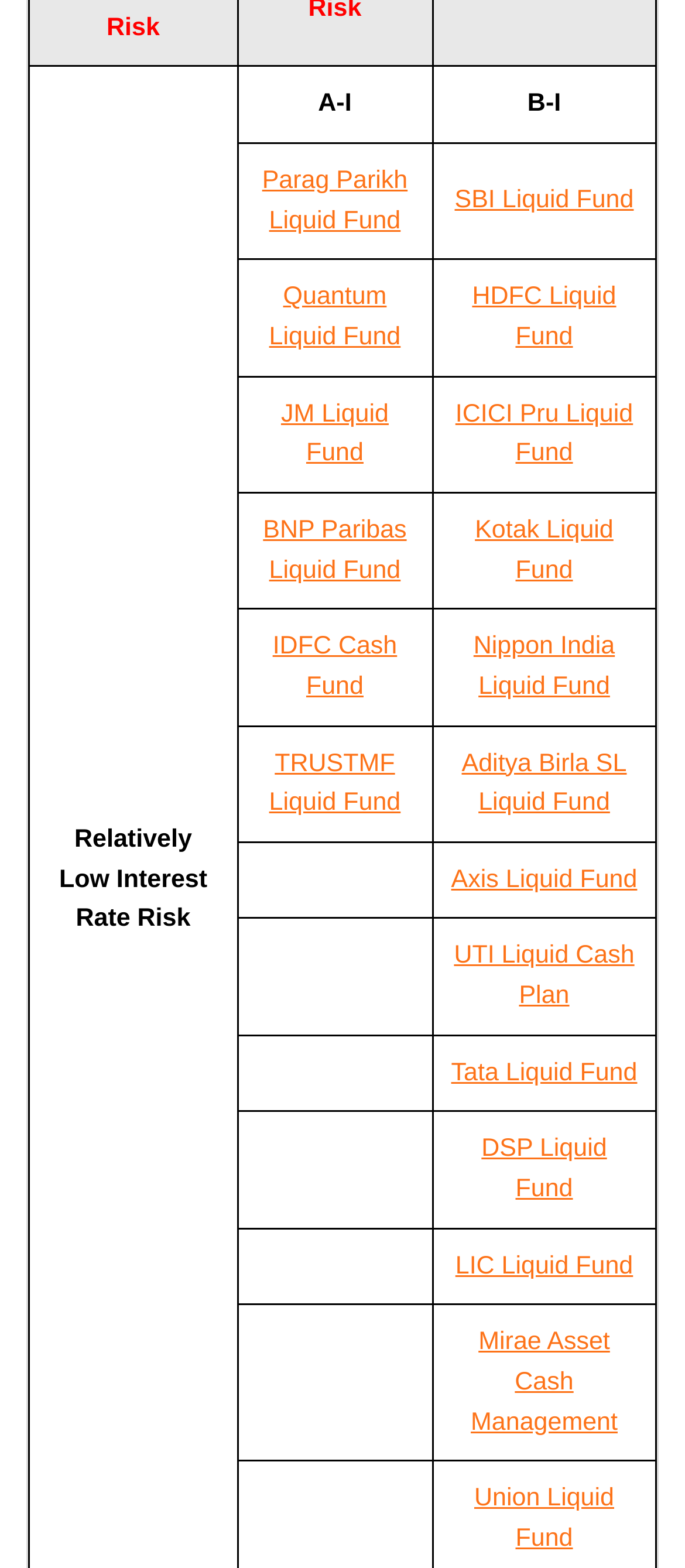Answer the question using only a single word or phrase: 
What is the position of the 'ICICI Pru Liquid Fund'?

5th row, 2nd column